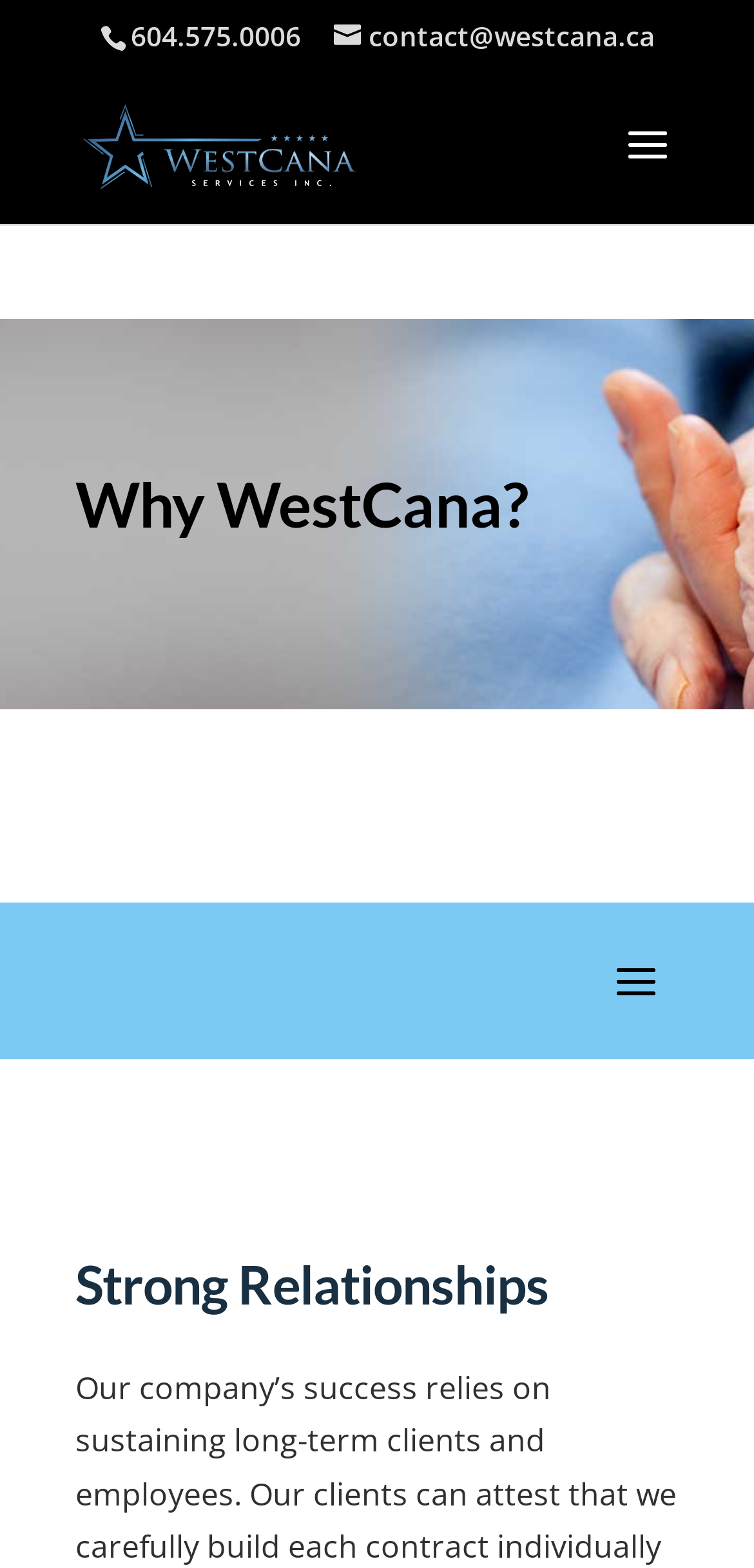Given the webpage screenshot and the description, determine the bounding box coordinates (top-left x, top-left y, bottom-right x, bottom-right y) that define the location of the UI element matching this description: alt="WestCana"

[0.11, 0.078, 0.473, 0.105]